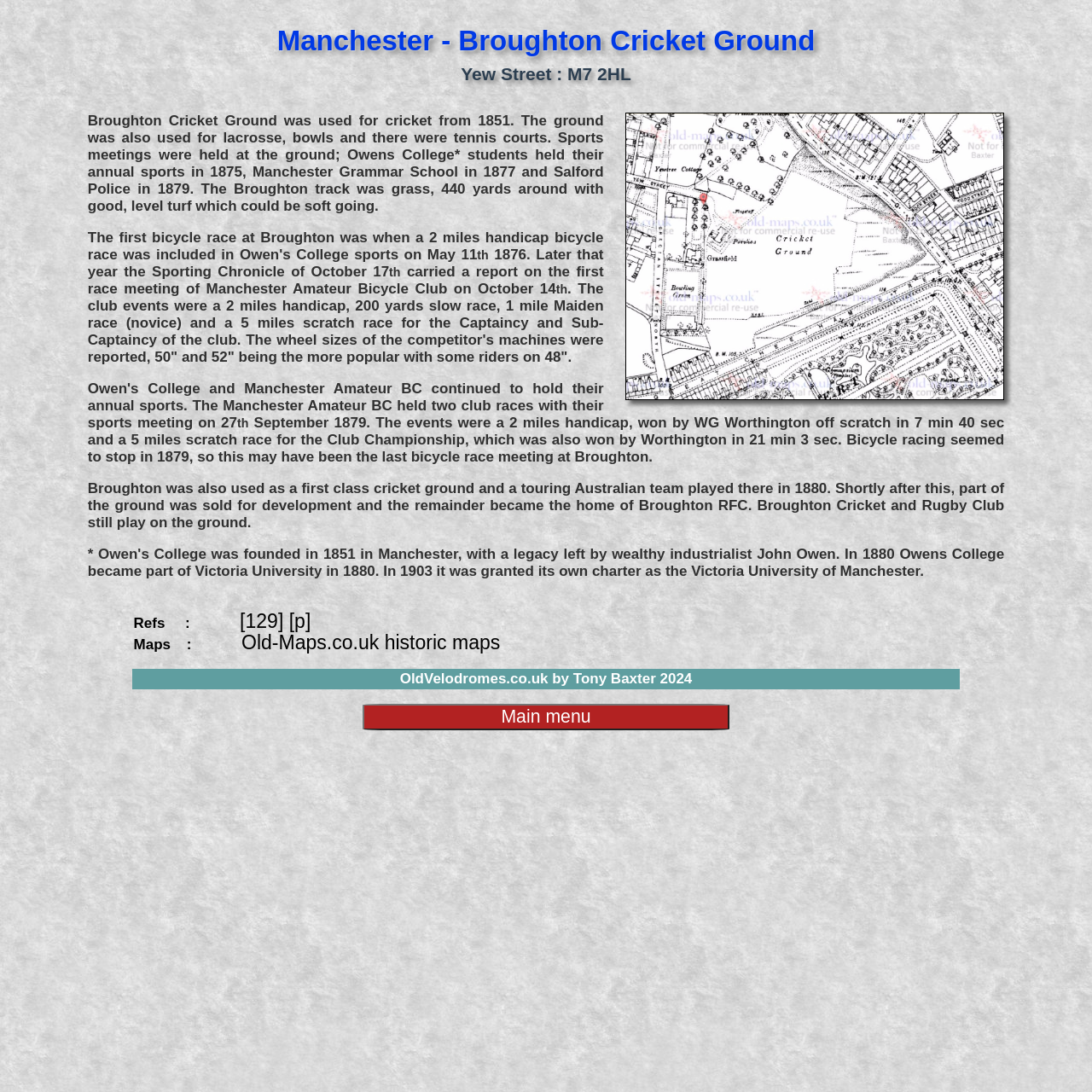Provide a single word or phrase to answer the given question: 
What was the duration of the 2 miles handicap race won by WG Worthington?

7 min 40 sec